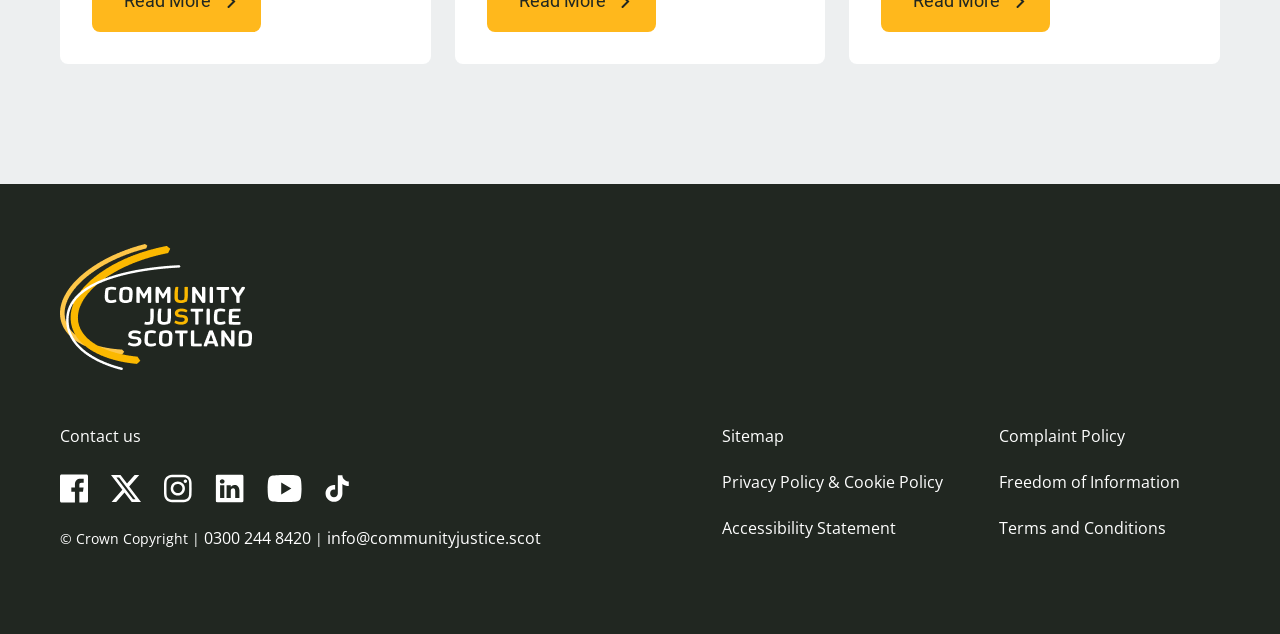Answer the question with a single word or phrase: 
What is the email address to contact?

info@communityjustice.scot